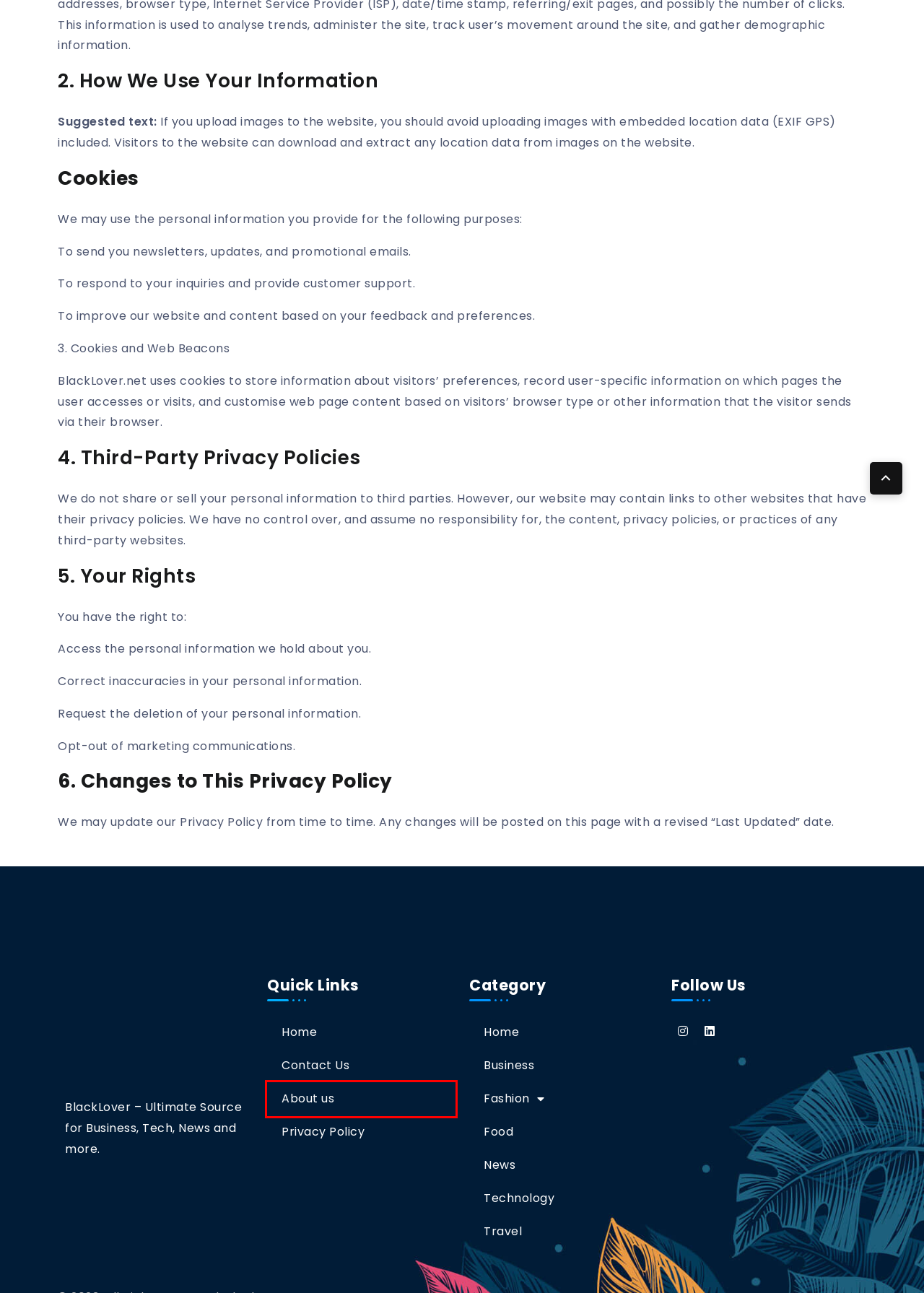With the provided screenshot showing a webpage and a red bounding box, determine which webpage description best fits the new page that appears after clicking the element inside the red box. Here are the options:
A. The Savory World of Pepperoni: A Flavorful Journey - blacklover.net
B. Technology Archives - blacklover.net
C. Travel Archives - blacklover.net
D. News Archives - blacklover.net
E. Contact Us - blacklover.net
F. Fashion Archives - blacklover.net
G. About us - blacklover.net
H. Business Archives - blacklover.net

G